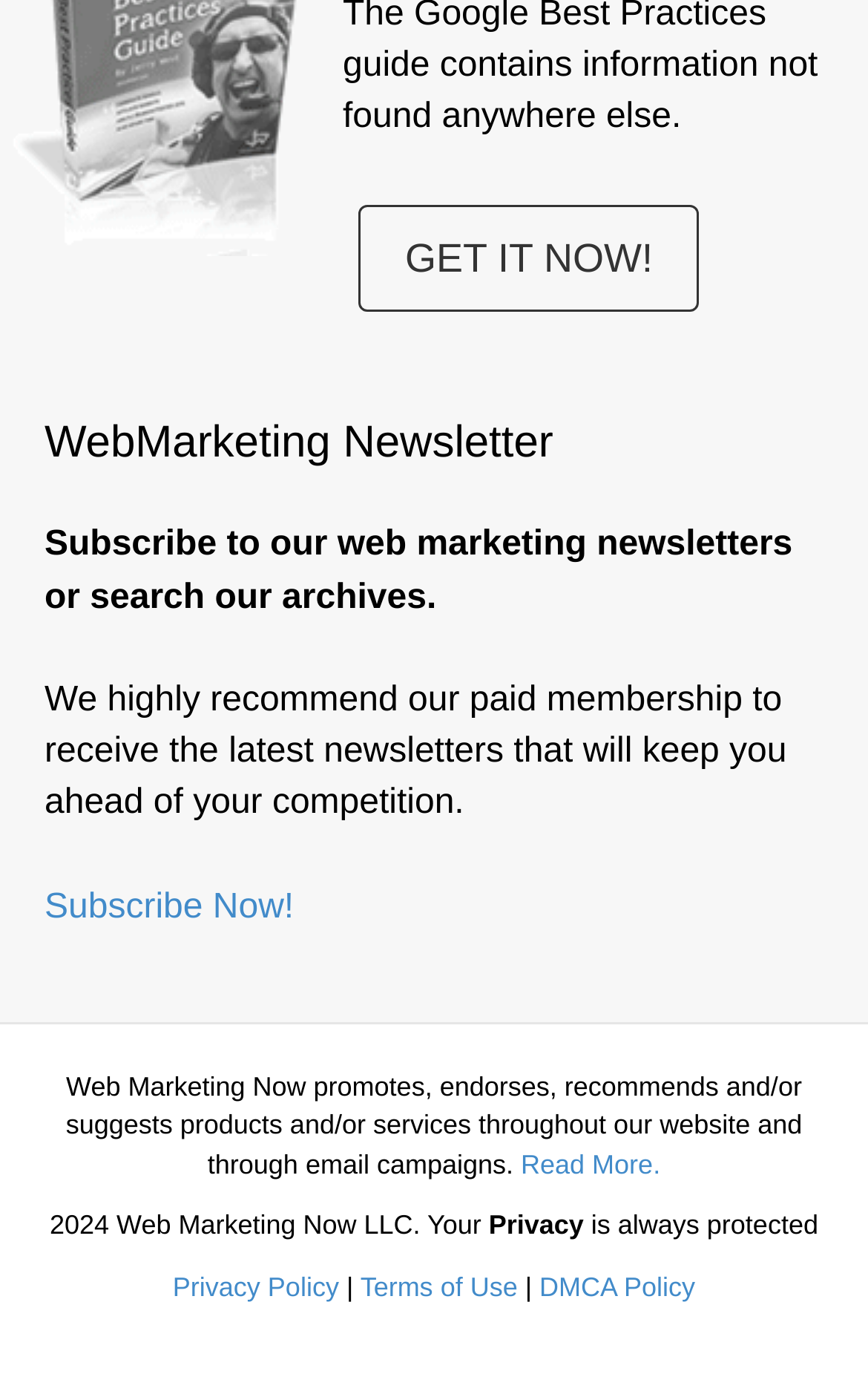Given the element description "DMCA Policy" in the screenshot, predict the bounding box coordinates of that UI element.

[0.621, 0.925, 0.801, 0.947]